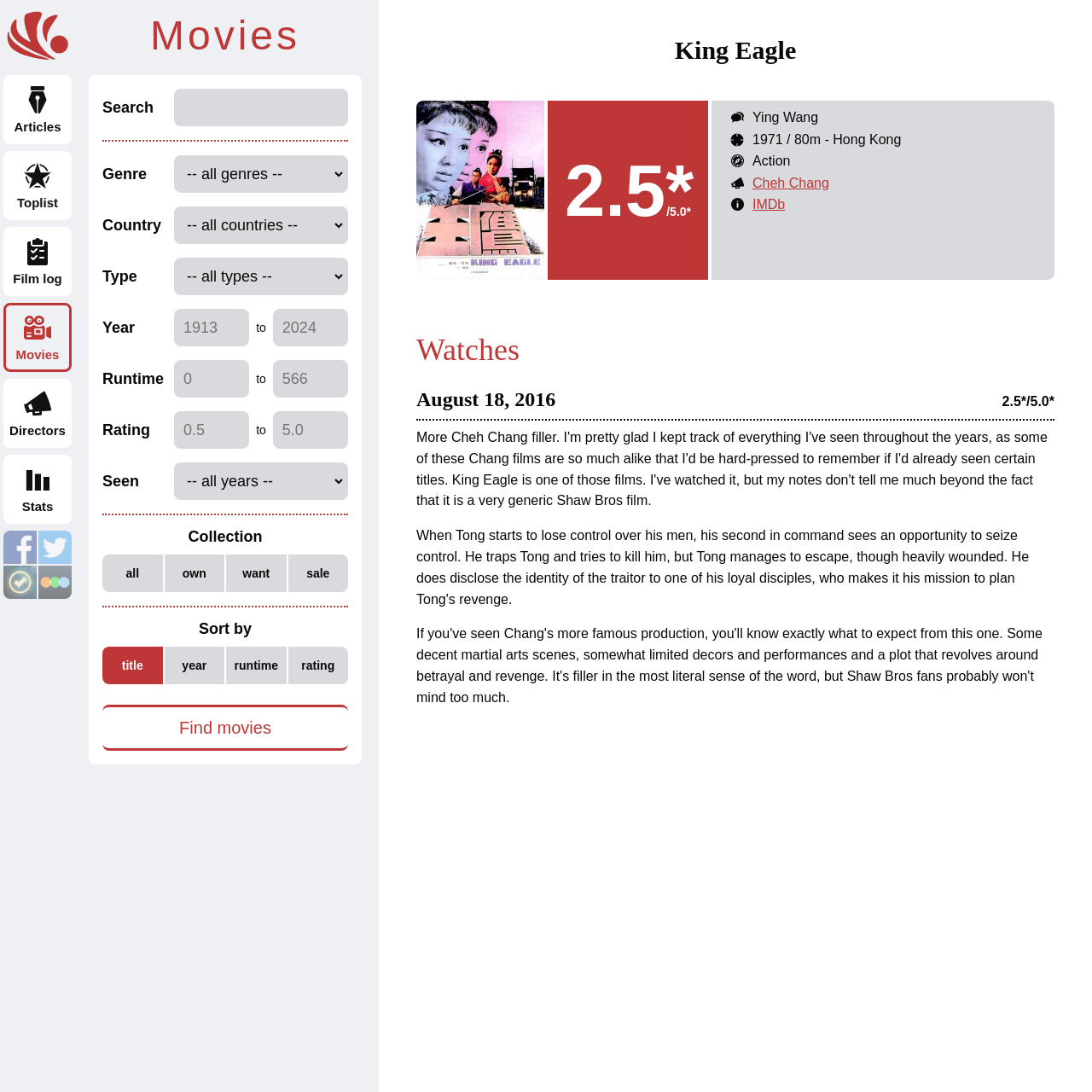Who is the director of the movie?
Utilize the information in the image to give a detailed answer to the question.

The director of the movie can be found in the article section of the webpage, where it is written as 'Cheh Chang' in a link element.